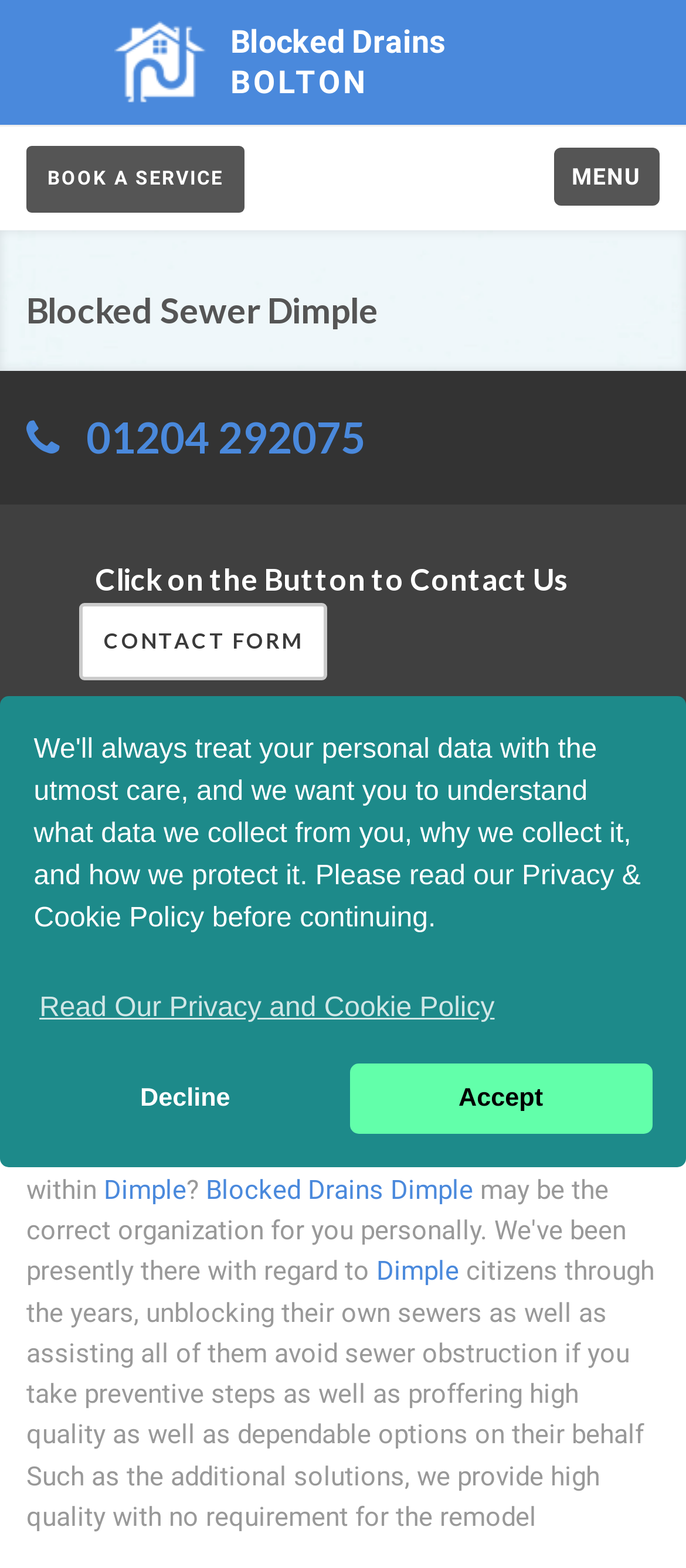Provide a one-word or short-phrase response to the question:
What is the button on the top right corner for?

MENU